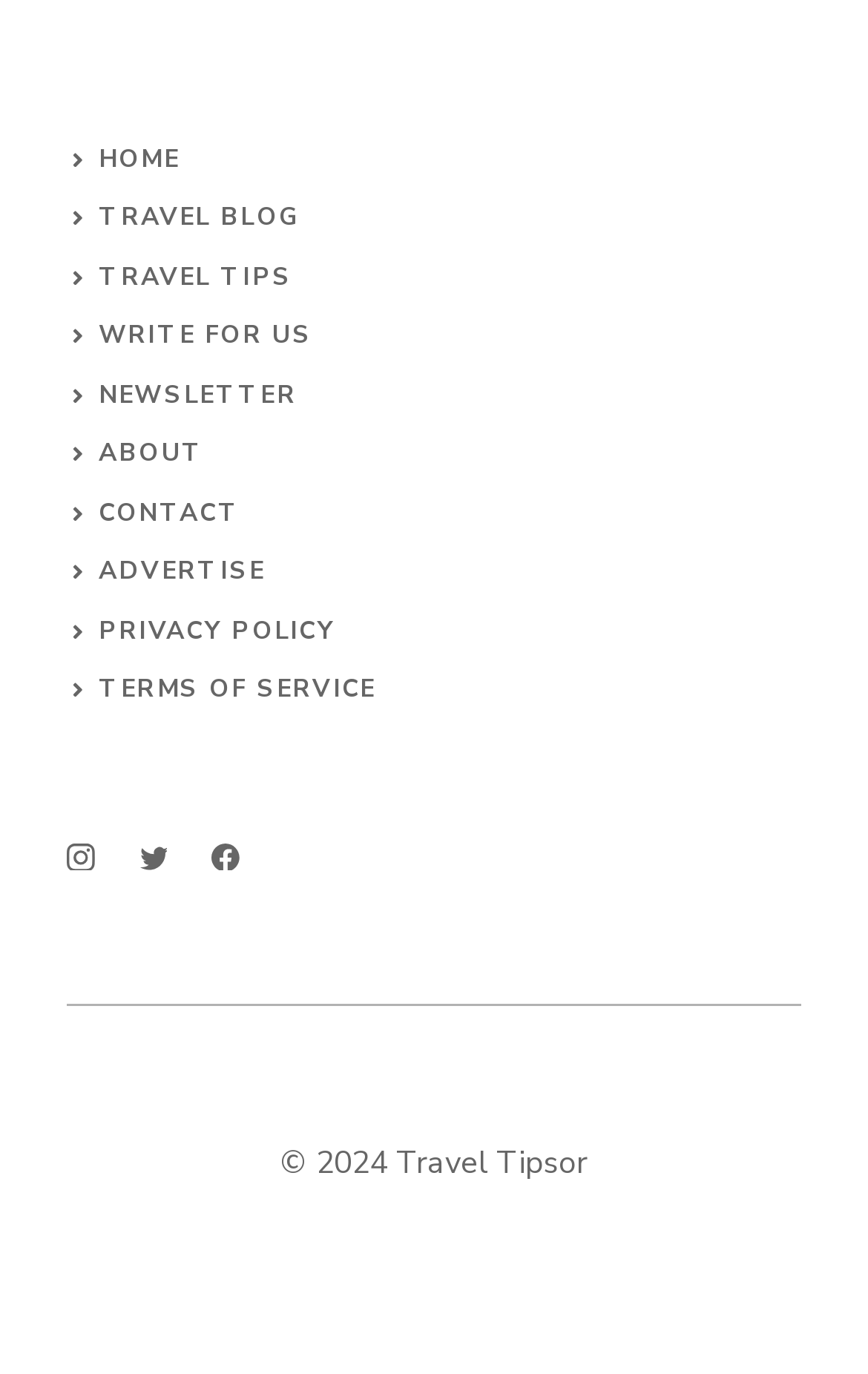Please indicate the bounding box coordinates of the element's region to be clicked to achieve the instruction: "read travel blog". Provide the coordinates as four float numbers between 0 and 1, i.e., [left, top, right, bottom].

[0.114, 0.146, 0.345, 0.171]